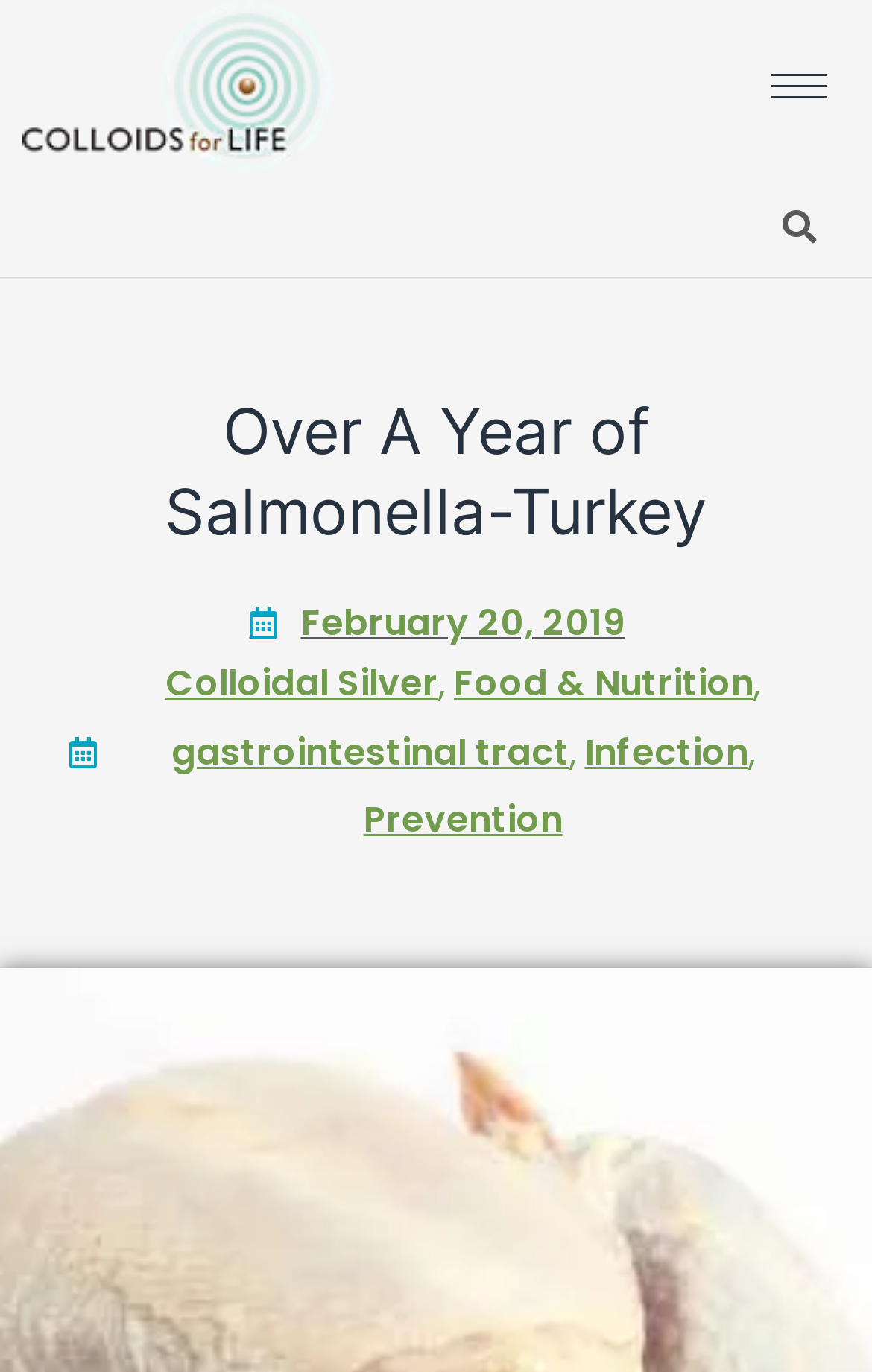Determine the bounding box coordinates of the clickable element to achieve the following action: 'click the hamburger icon'. Provide the coordinates as four float values between 0 and 1, formatted as [left, top, right, bottom].

[0.859, 0.037, 0.974, 0.088]